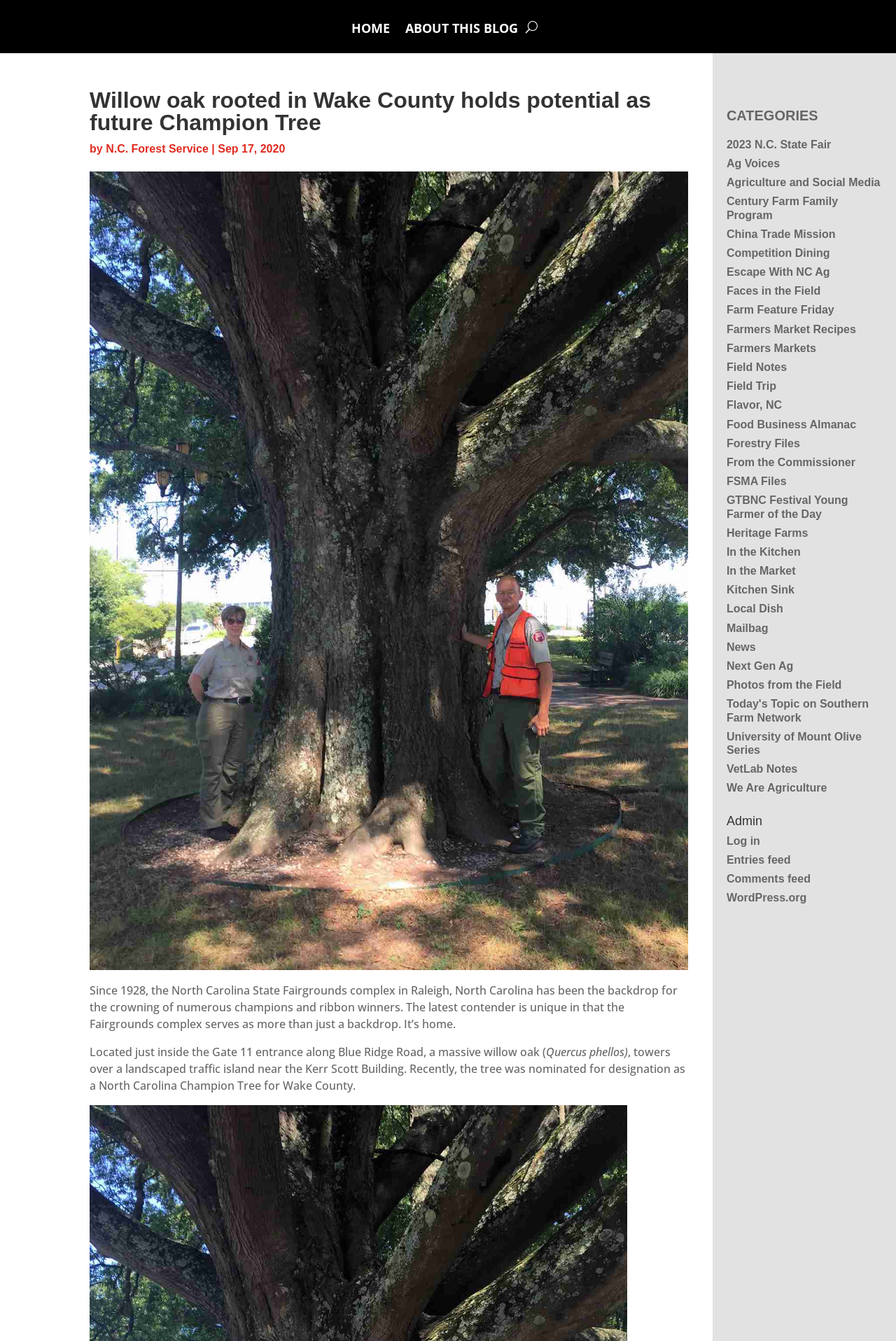Determine the bounding box coordinates for the element that should be clicked to follow this instruction: "View the image". The coordinates should be given as four float numbers between 0 and 1, in the format [left, top, right, bottom].

[0.1, 0.128, 0.768, 0.723]